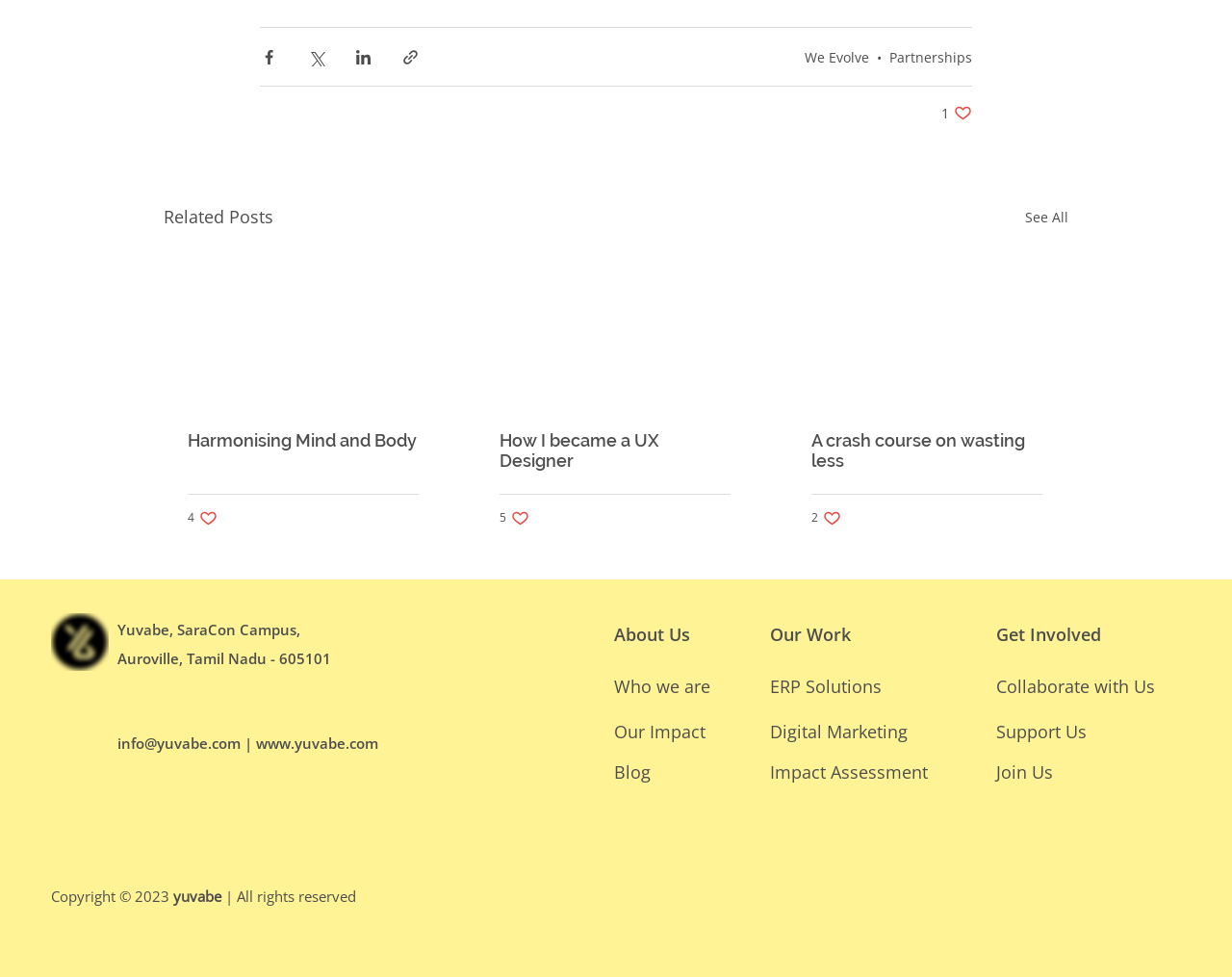Locate the bounding box of the UI element described in the following text: "Harmonising Mind and Body".

[0.152, 0.441, 0.34, 0.461]